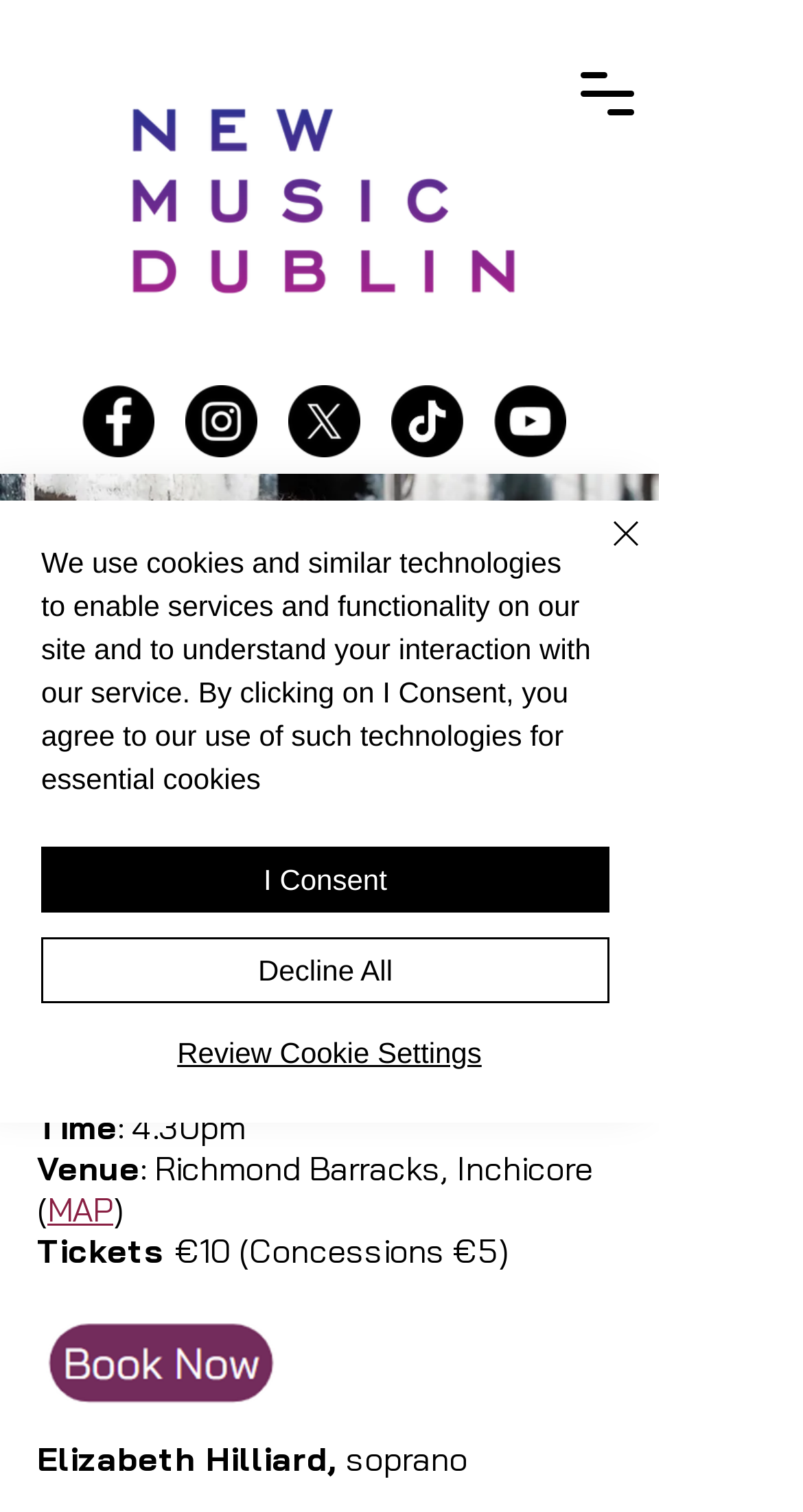Respond with a single word or phrase:
Who is the performer of the event?

Elizabeth Hilliard